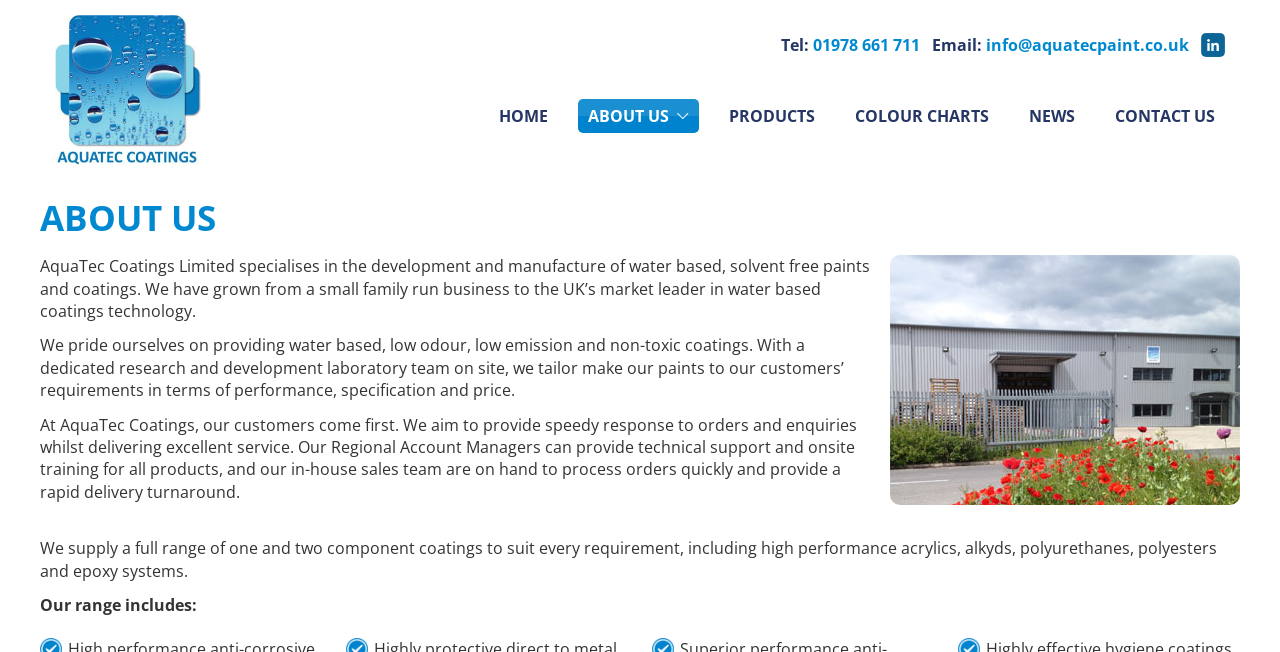Provide the bounding box coordinates for the UI element described in this sentence: "info@aquatecpaint.co.uk". The coordinates should be four float values between 0 and 1, i.e., [left, top, right, bottom].

[0.77, 0.053, 0.929, 0.086]